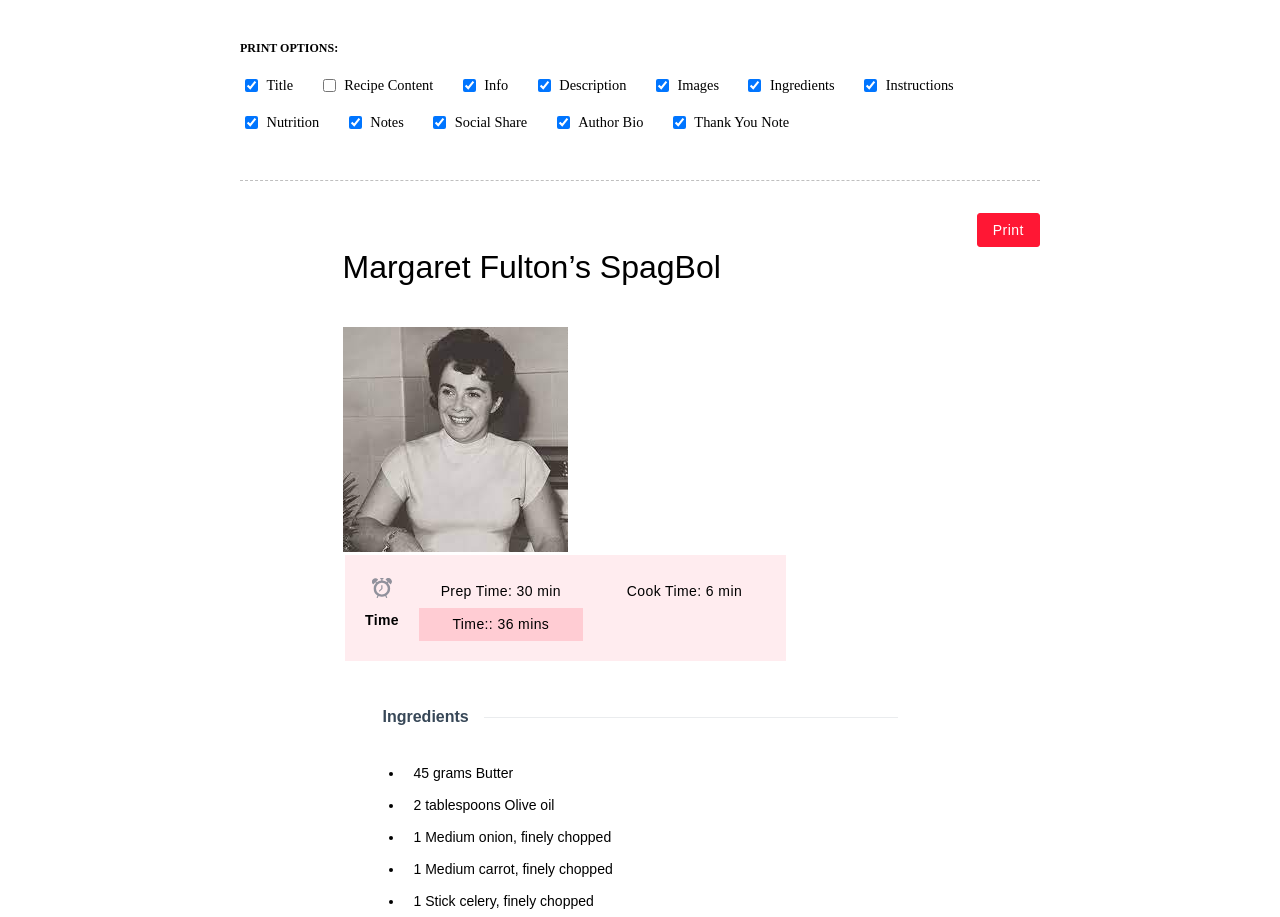Describe every aspect of the webpage in a detailed manner.

The webpage is about Margaret Fulton's SpagBol recipe. At the top, there is a heading "PRINT OPTIONS:" followed by a series of checkboxes, including "Title", "Recipe Content", "Info", "Description", "Images", "Ingredients", "Instructions", "Nutrition", "Notes", "Social Share", "Author Bio", and "Thank You Note". All of these checkboxes are checked except for "Recipe Content".

Below the checkboxes, there is a "Print" button. Next to the "Print" button, there is a heading "Margaret Fulton’s SpagBol" which is likely the title of the recipe.

On the left side of the page, there is a section with a time icon, which includes the preparation time, cooking time, and total time required for the recipe. 

Below the time section, there is an "Ingredients" heading, followed by a list of ingredients, each marked with a bullet point. The ingredients include butter, olive oil, onion, carrot, and celery, along with their respective quantities.